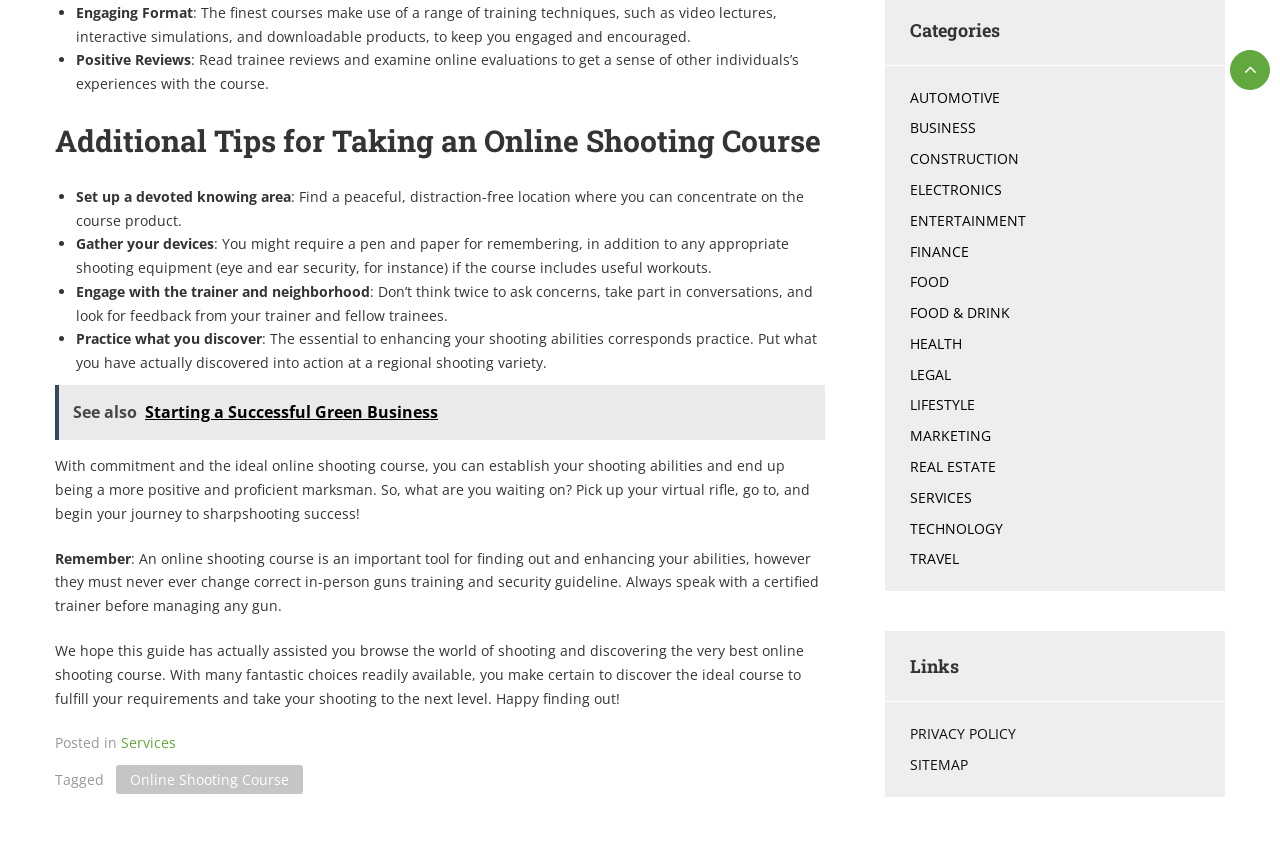Please specify the bounding box coordinates of the area that should be clicked to accomplish the following instruction: "Visit 'See also Starting a Successful Green Business'". The coordinates should consist of four float numbers between 0 and 1, i.e., [left, top, right, bottom].

[0.043, 0.45, 0.645, 0.515]